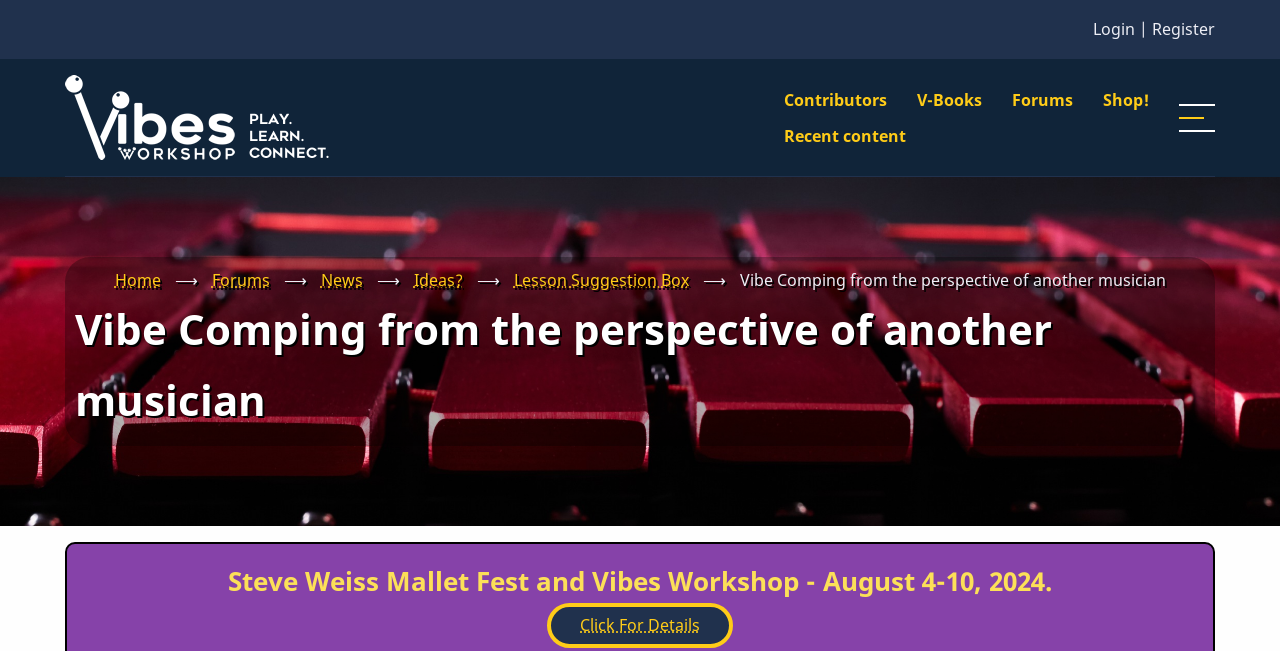Please reply to the following question using a single word or phrase: 
How many navigation menus are there?

2